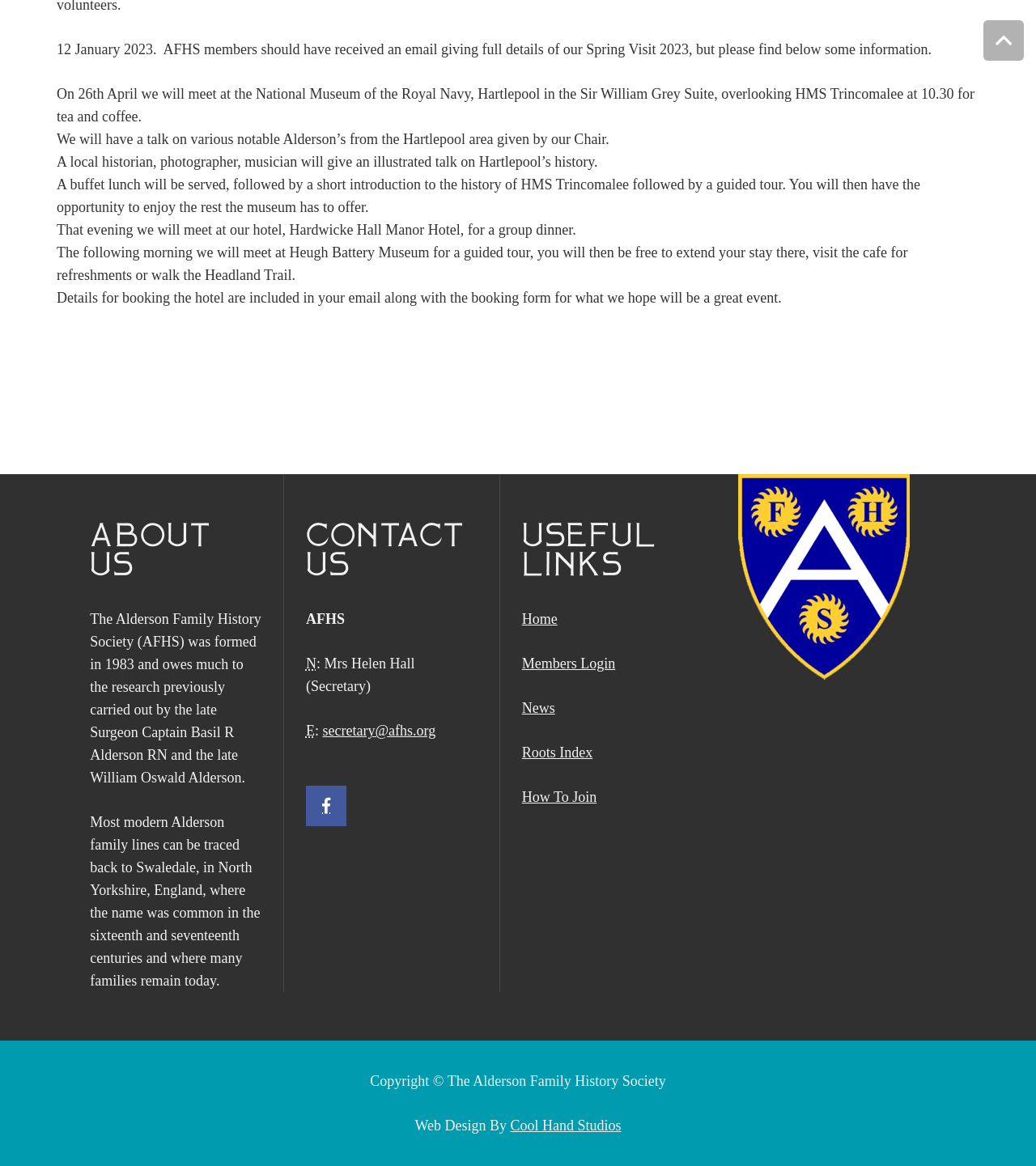What is the email address of the secretary?
Refer to the image and give a detailed answer to the query.

I found the answer by reading the text in the link element with the bounding box coordinates [0.311, 0.62, 0.42, 0.634], which mentions 'secretary@afhs.org'.